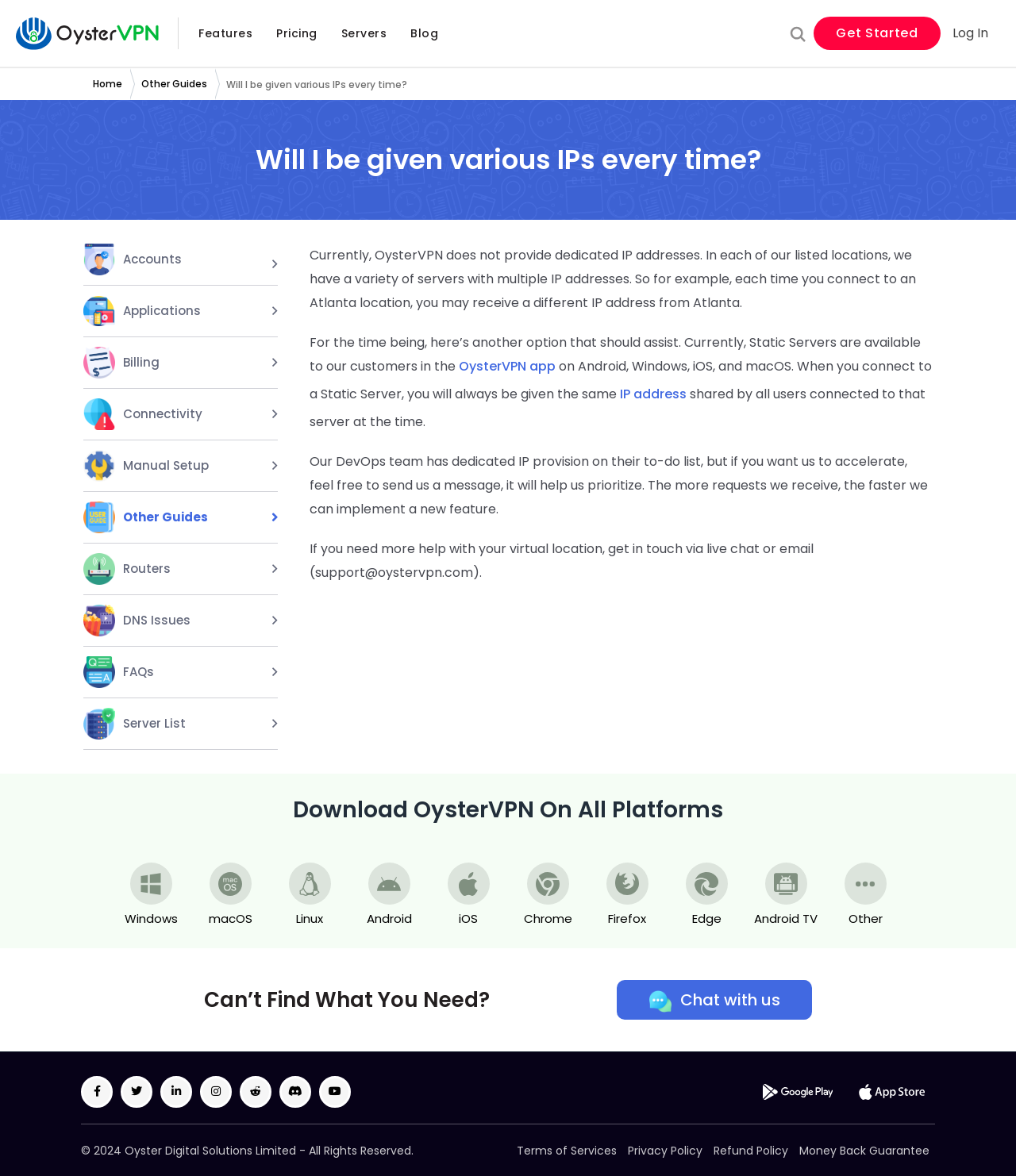Extract the bounding box of the UI element described as: "Edge".

[0.656, 0.733, 0.734, 0.786]